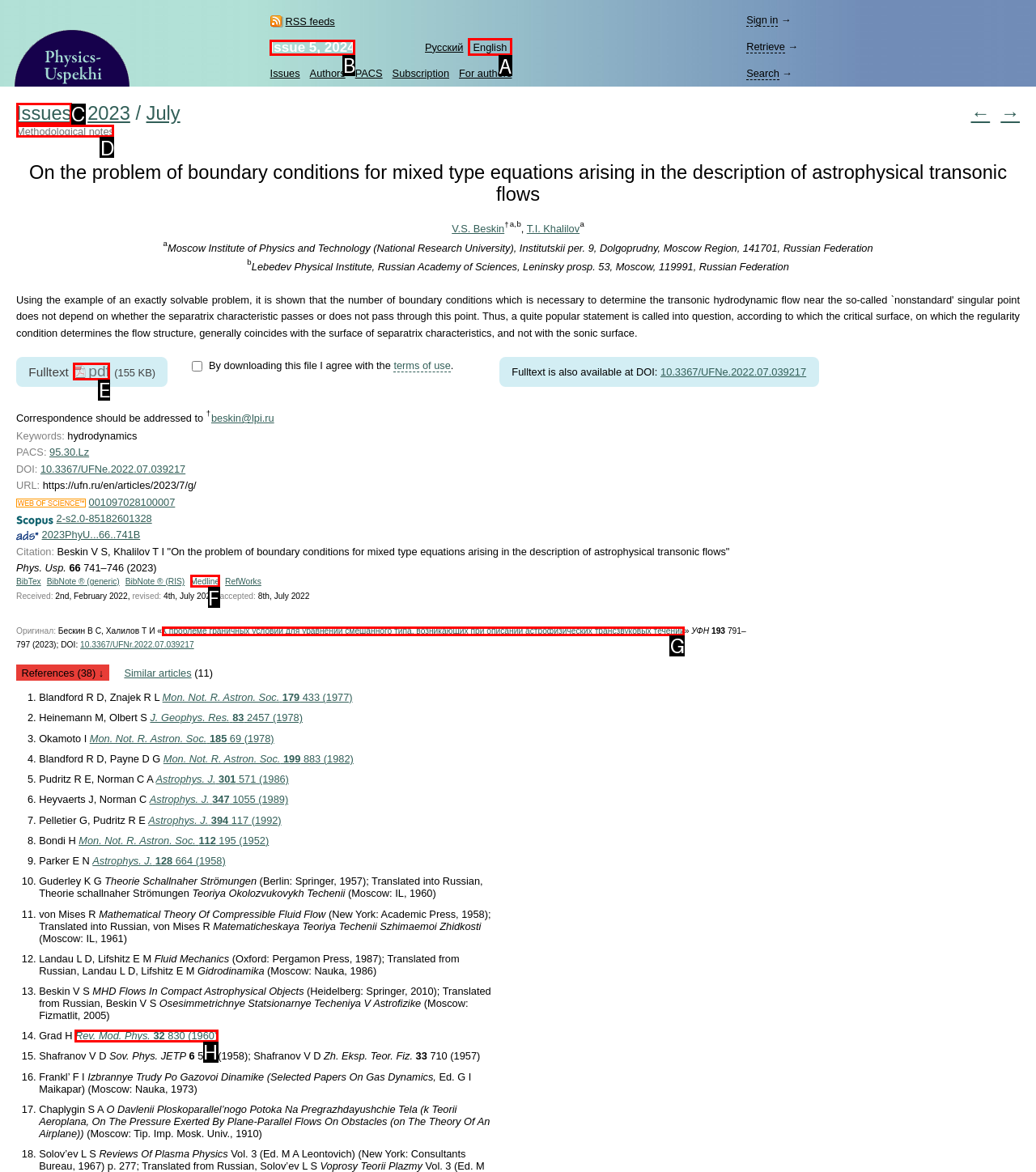From the given choices, identify the element that matches: Issue 5, 2024
Answer with the letter of the selected option.

B